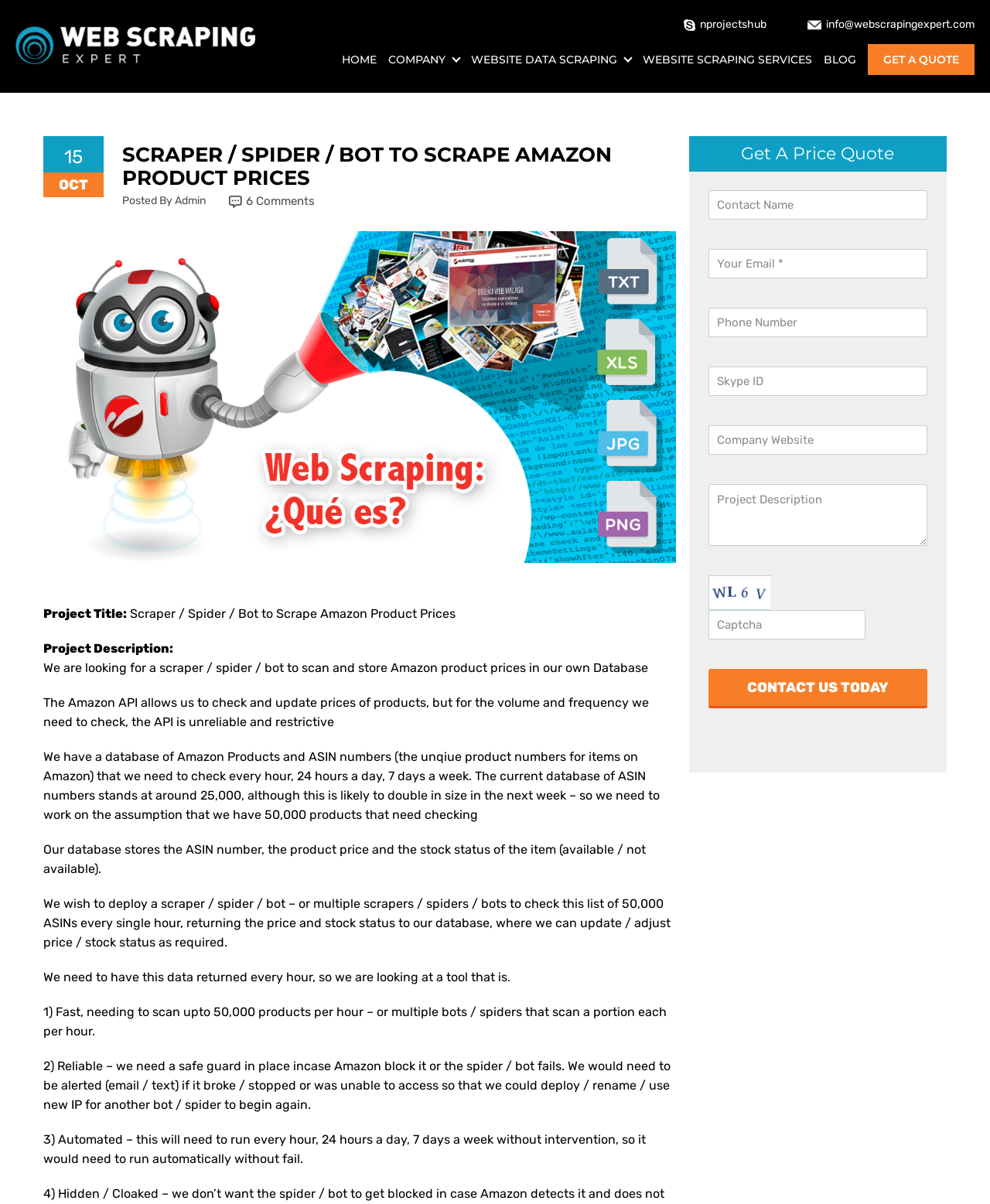Find the bounding box coordinates of the clickable area that will achieve the following instruction: "Click on the 'Web Scraping Expert' link".

[0.016, 0.044, 0.258, 0.056]